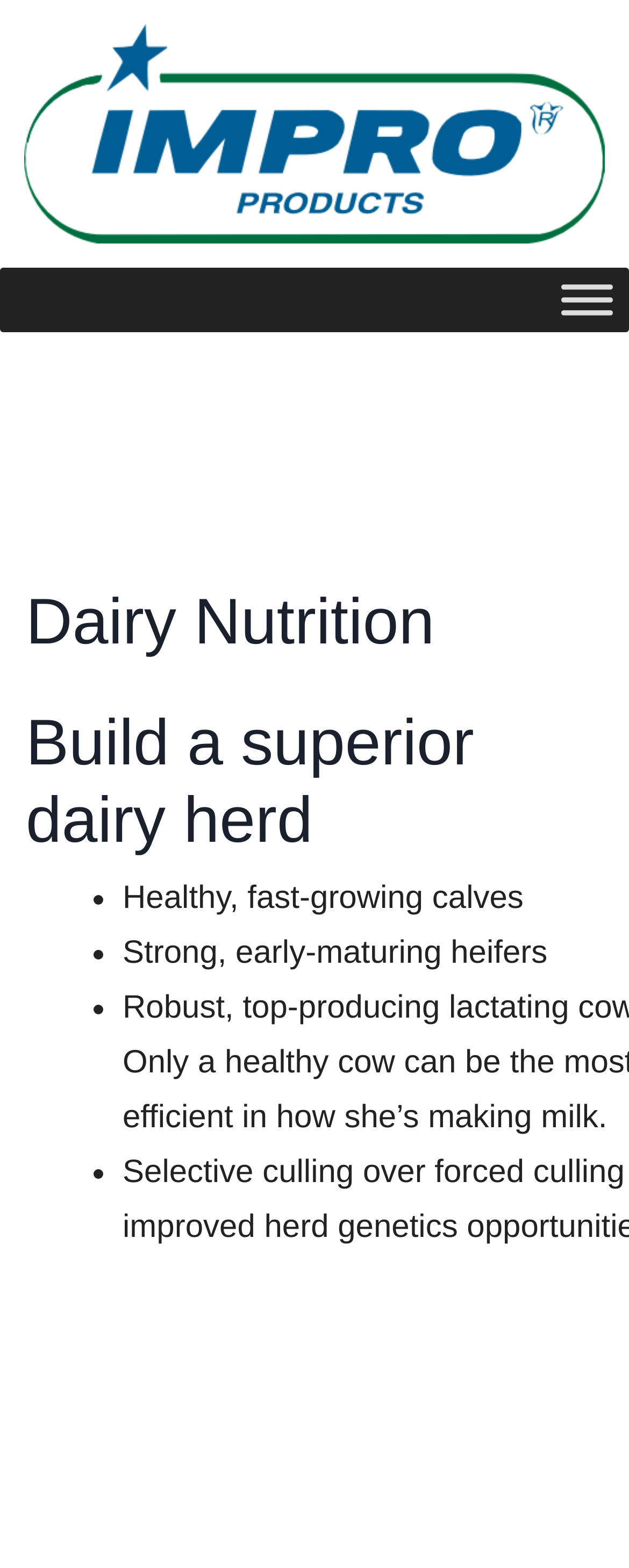Give a one-word or short-phrase answer to the following question: 
How many list markers are there?

4